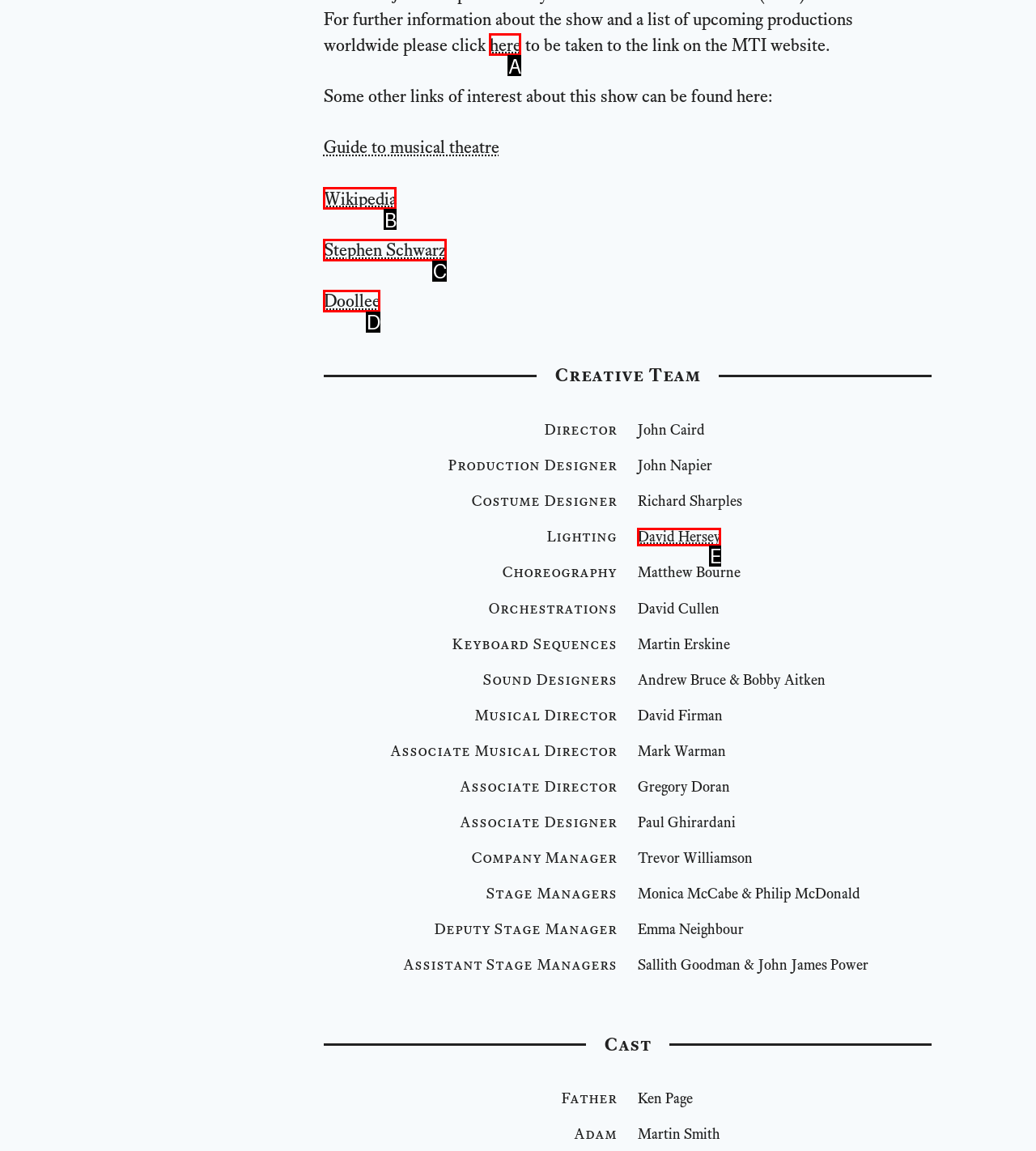Match the following description to the correct HTML element: Wikipedia Indicate your choice by providing the letter.

B